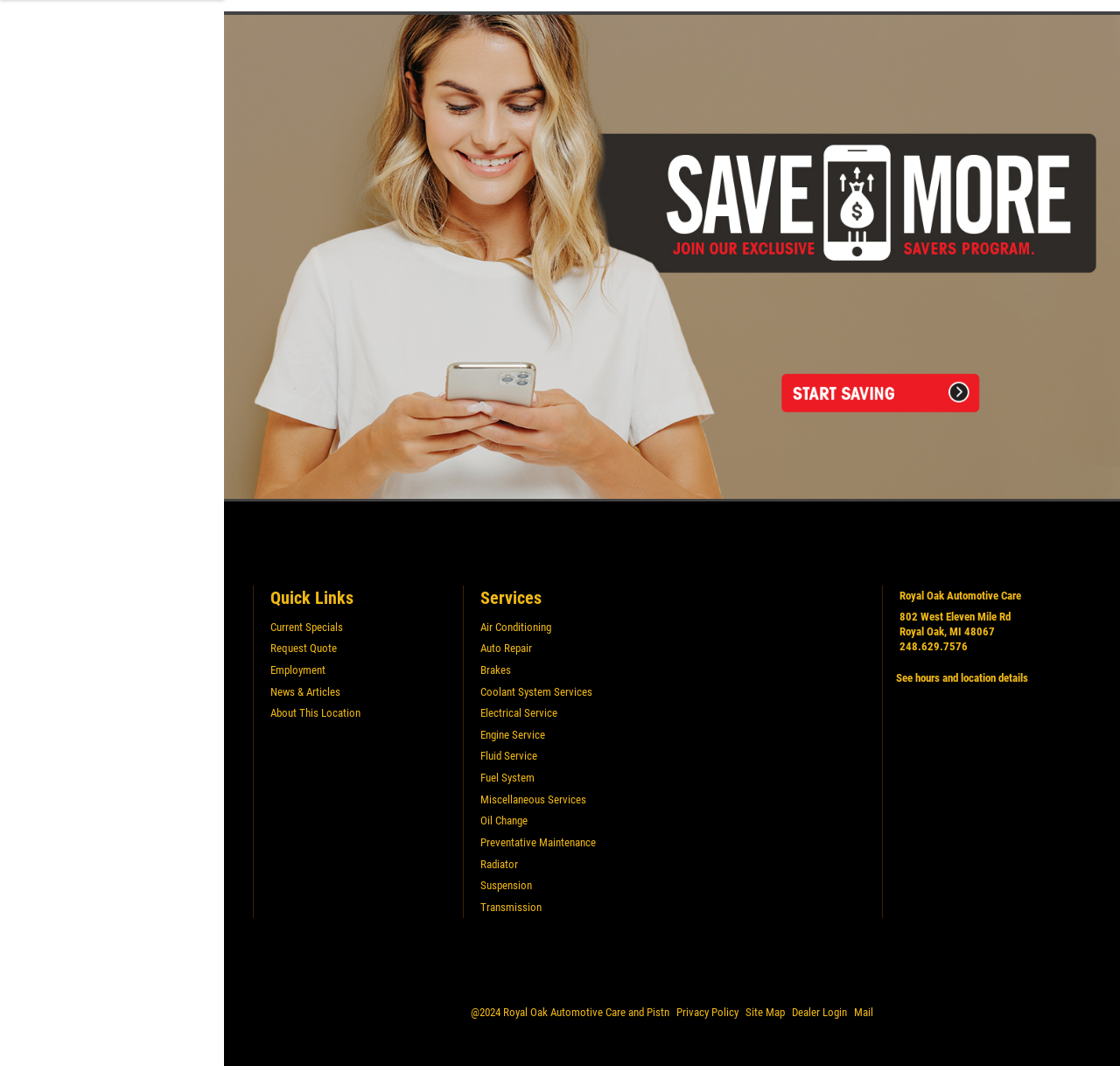What is the name of the auto care shop?
Using the image as a reference, answer the question with a short word or phrase.

Royal Oak Auto Care